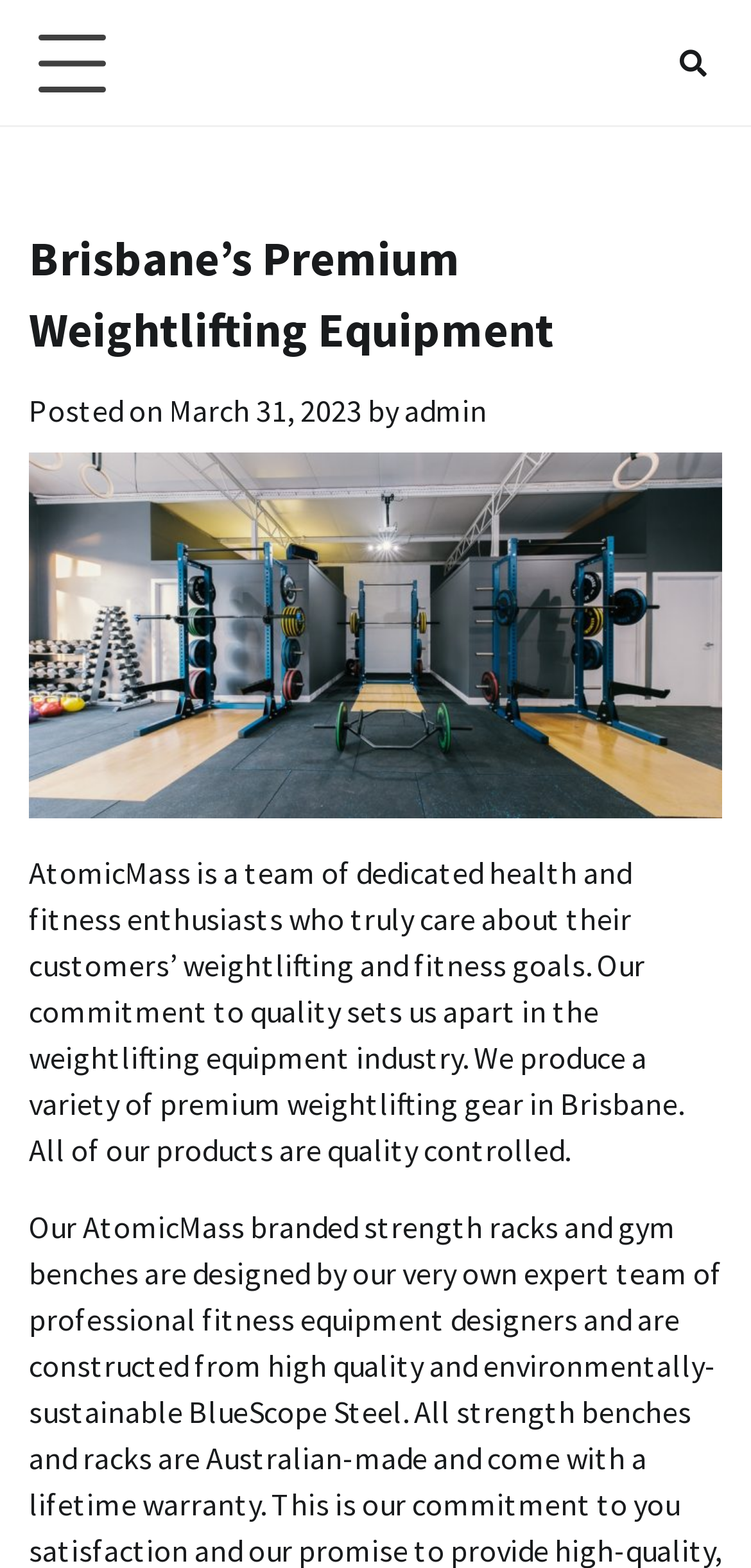Give a concise answer using only one word or phrase for this question:
What is the role of the person mentioned in the text?

admin